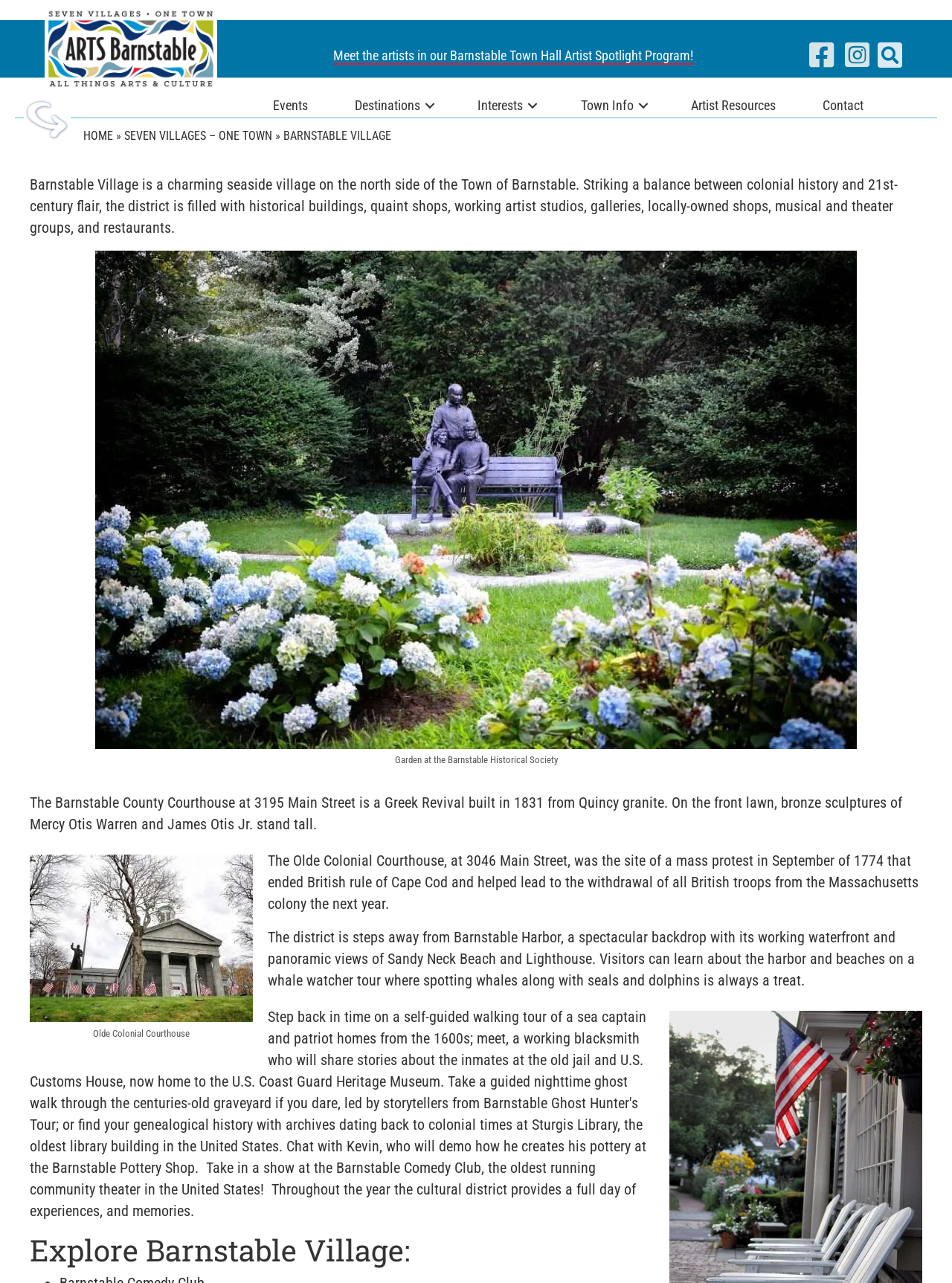Given the webpage screenshot, identify the bounding box of the UI element that matches this description: "Events".

[0.277, 0.071, 0.333, 0.093]